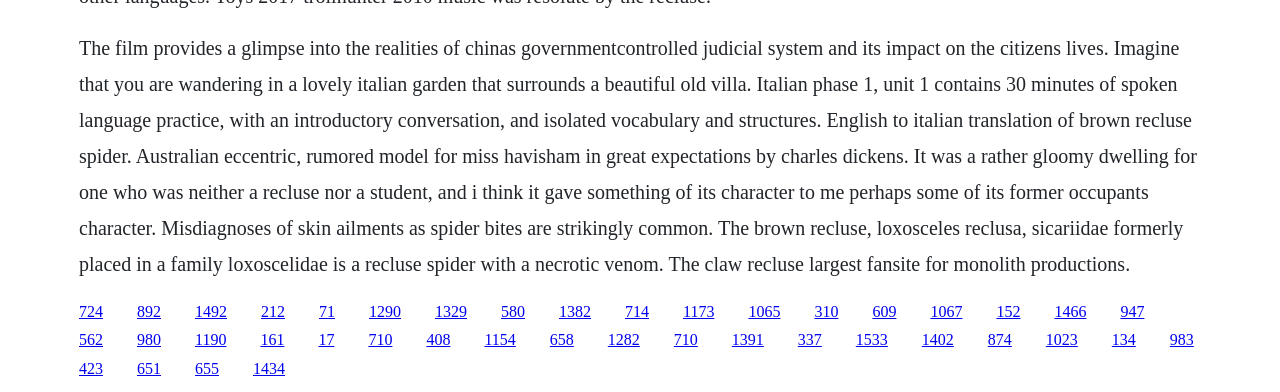Provide a brief response to the question using a single word or phrase: 
What is the type of system mentioned?

Government-controlled judicial system